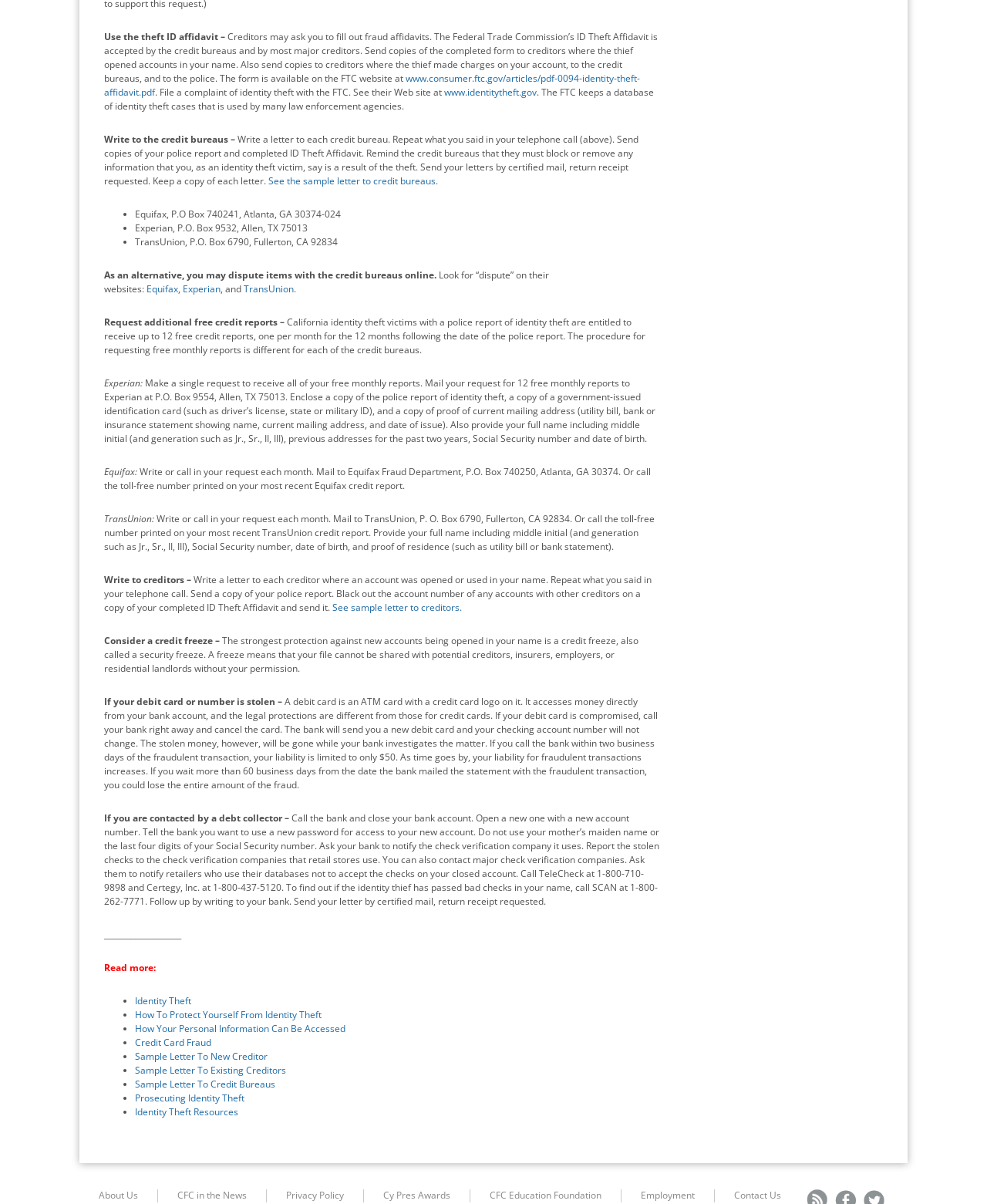What is the purpose of a credit freeze?
Provide a thorough and detailed answer to the question.

A credit freeze, also known as a security freeze, is a measure that can be taken to prevent new accounts from being opened in an individual's name without their permission. This is a strong protection against identity theft, as it prevents thieves from opening new accounts and accumulating debt in the individual's name.